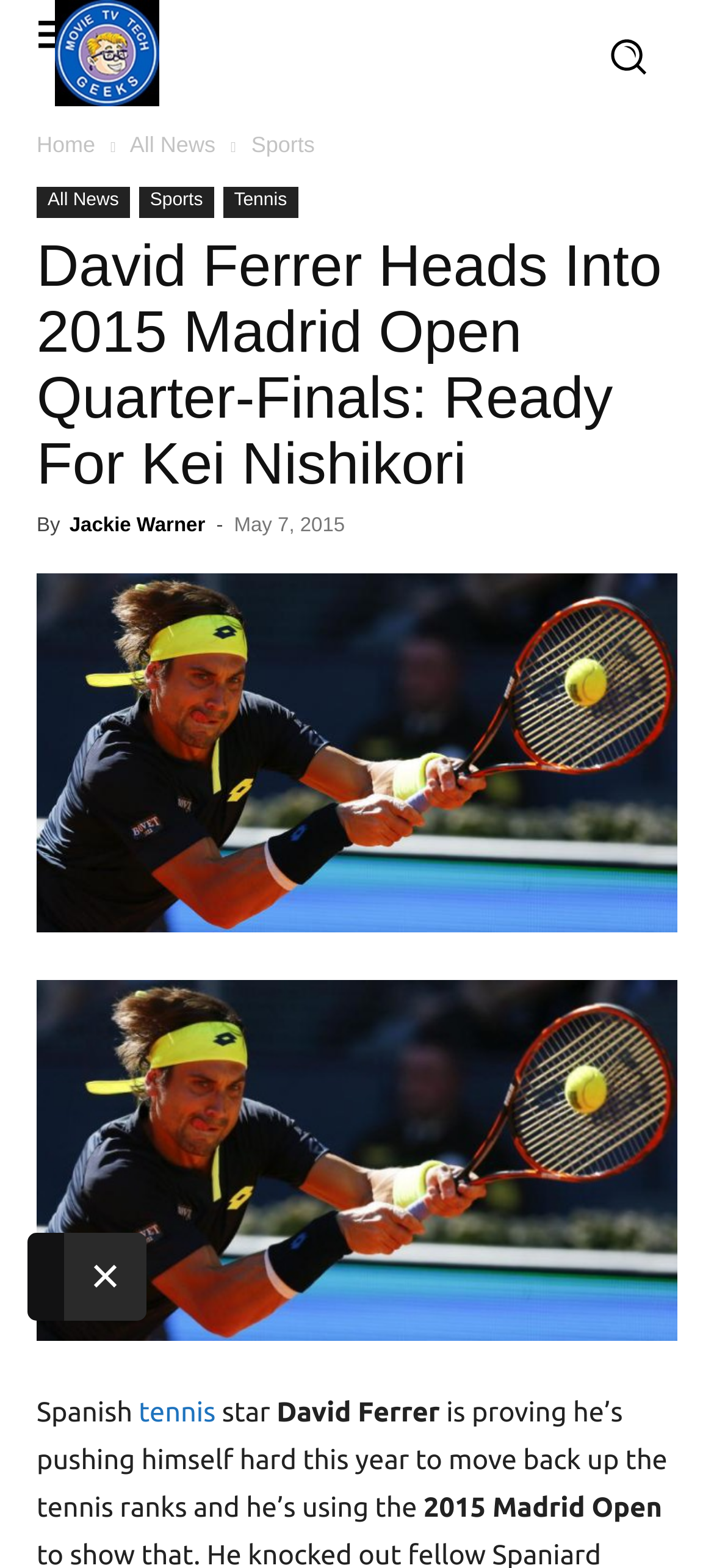Please identify the coordinates of the bounding box that should be clicked to fulfill this instruction: "Click the 'Tennis' link".

[0.312, 0.119, 0.417, 0.139]